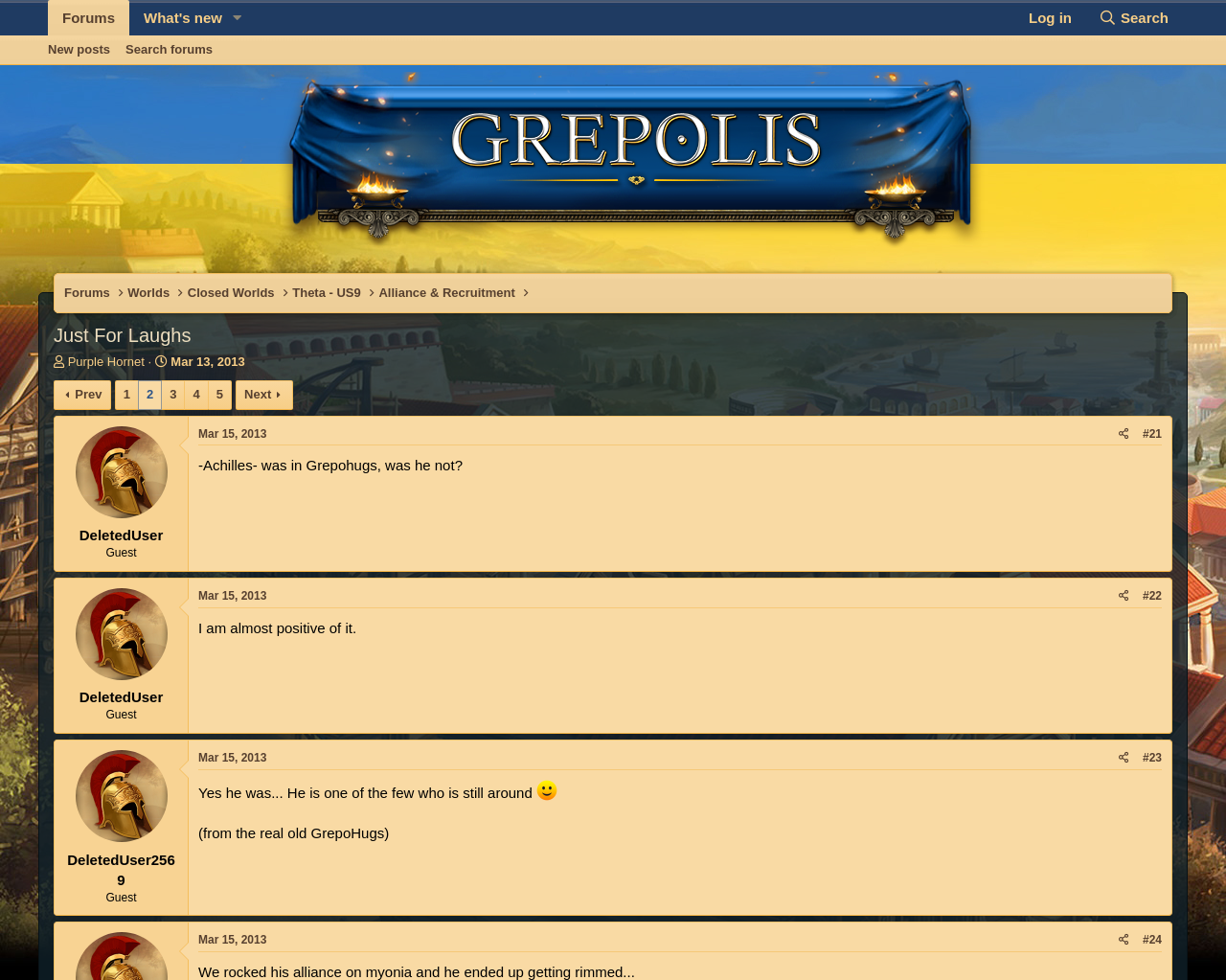Pinpoint the bounding box coordinates of the clickable element needed to complete the instruction: "Click on the 'Share' link". The coordinates should be provided as four float numbers between 0 and 1: [left, top, right, bottom].

[0.907, 0.432, 0.927, 0.454]